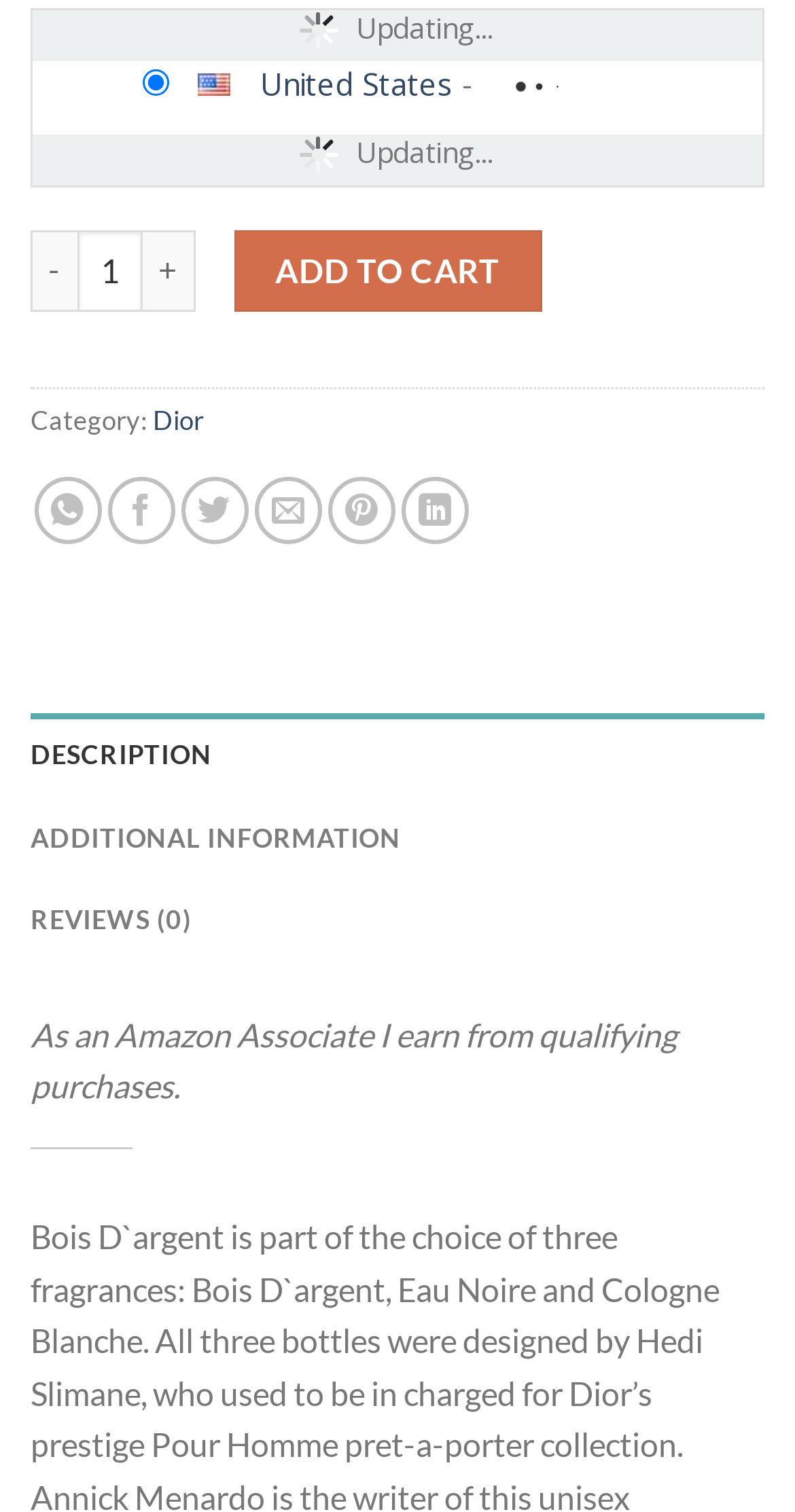Highlight the bounding box coordinates of the element that should be clicked to carry out the following instruction: "Share on WhatsApp". The coordinates must be given as four float numbers ranging from 0 to 1, i.e., [left, top, right, bottom].

[0.043, 0.316, 0.127, 0.36]